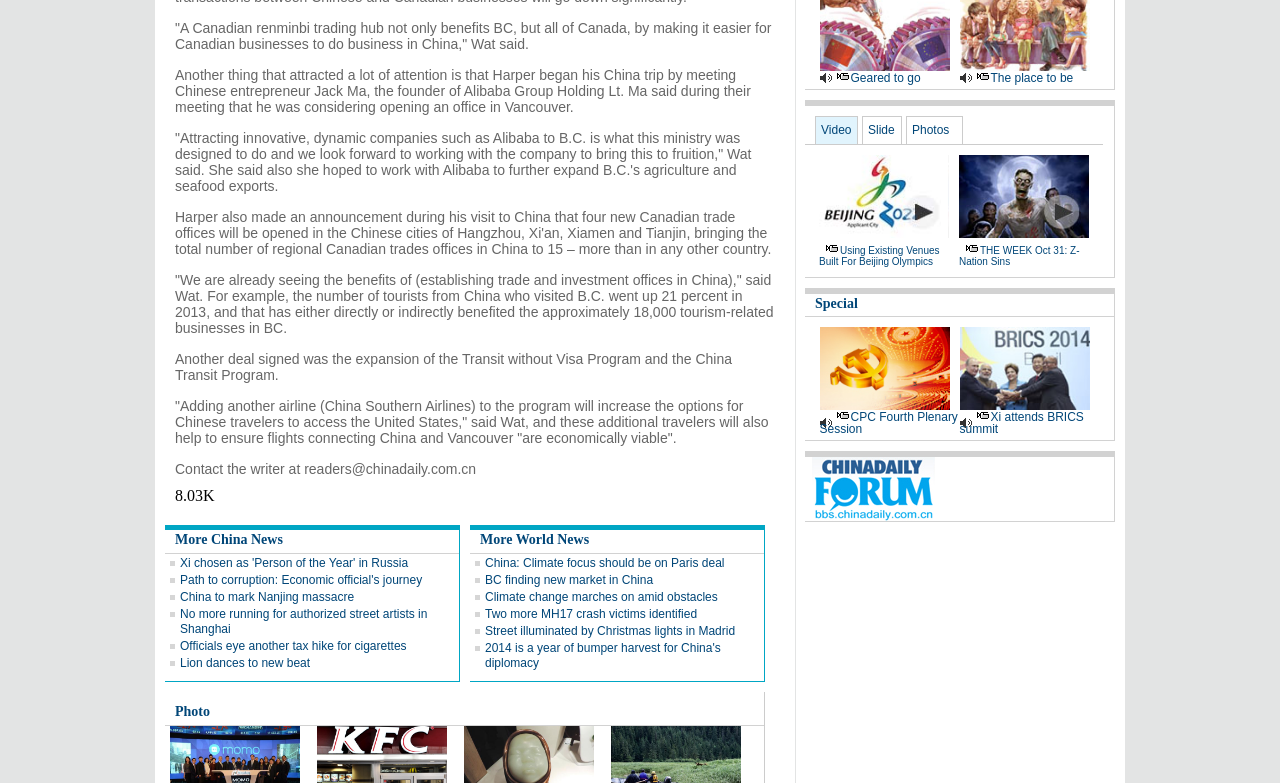Please answer the following question using a single word or phrase: 
What is the topic of the article?

BC and China trade